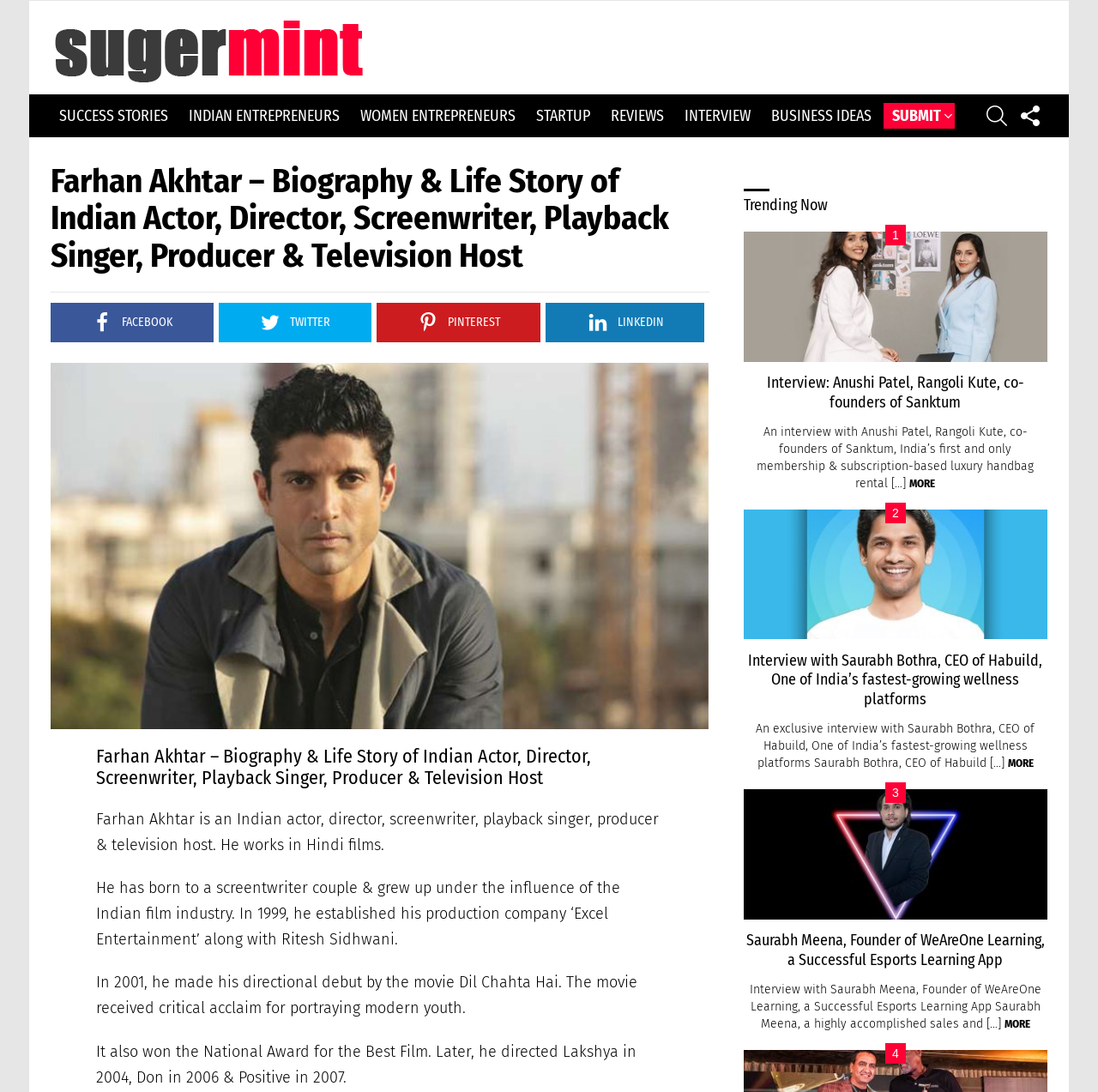Highlight the bounding box coordinates of the region I should click on to meet the following instruction: "Follow us on facebook".

[0.932, 0.142, 0.97, 0.153]